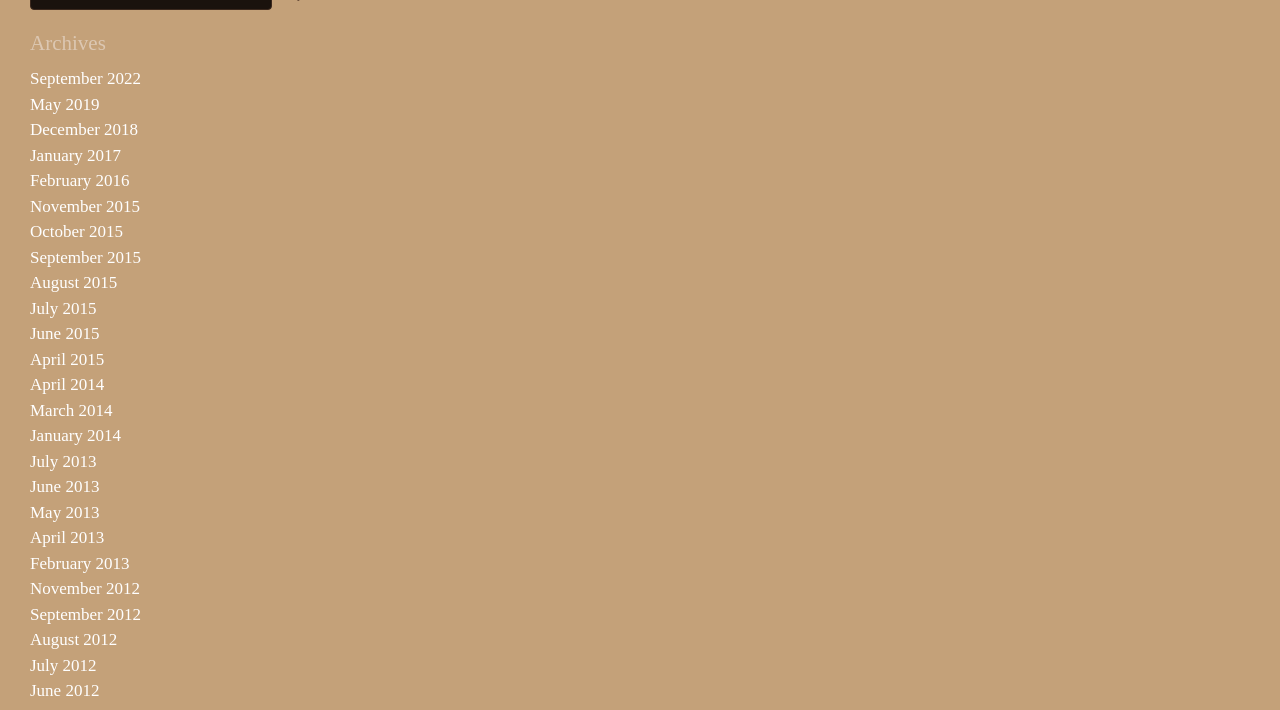What is the earliest month and year listed on this webpage?
Please give a detailed answer to the question using the information shown in the image.

The earliest month and year listed on this webpage is January 2012, which can be inferred by looking at the list of links and finding the earliest date.